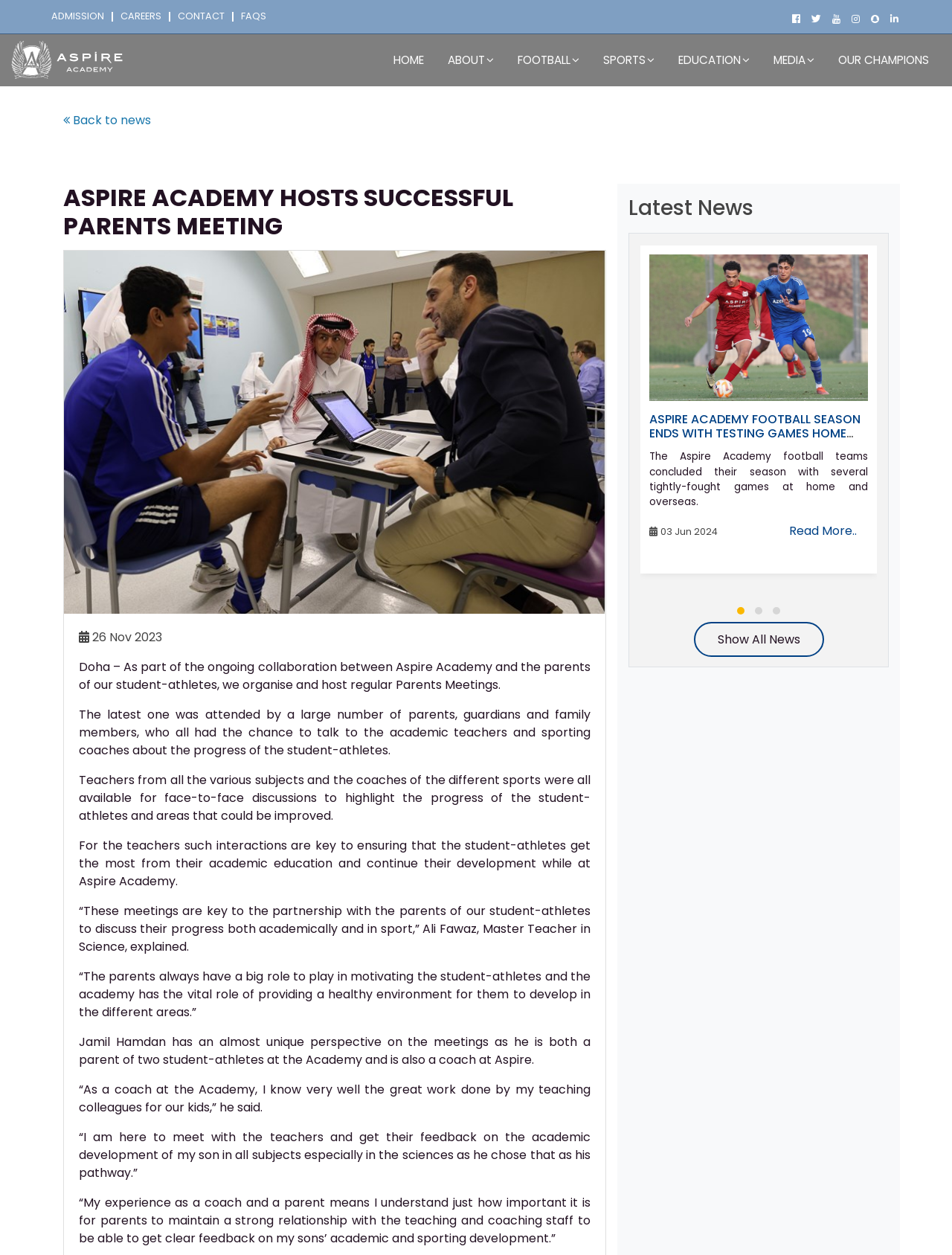What is the role of Ali Fawaz?
Please answer the question as detailed as possible based on the image.

I inferred this answer by reading the text '“These meetings are key to the partnership with the parents of our student-athletes to discuss their progress both academically and in sport,” Ali Fawaz, Master Teacher in Science, explained.' which suggests that Ali Fawaz is a Master Teacher in Science.